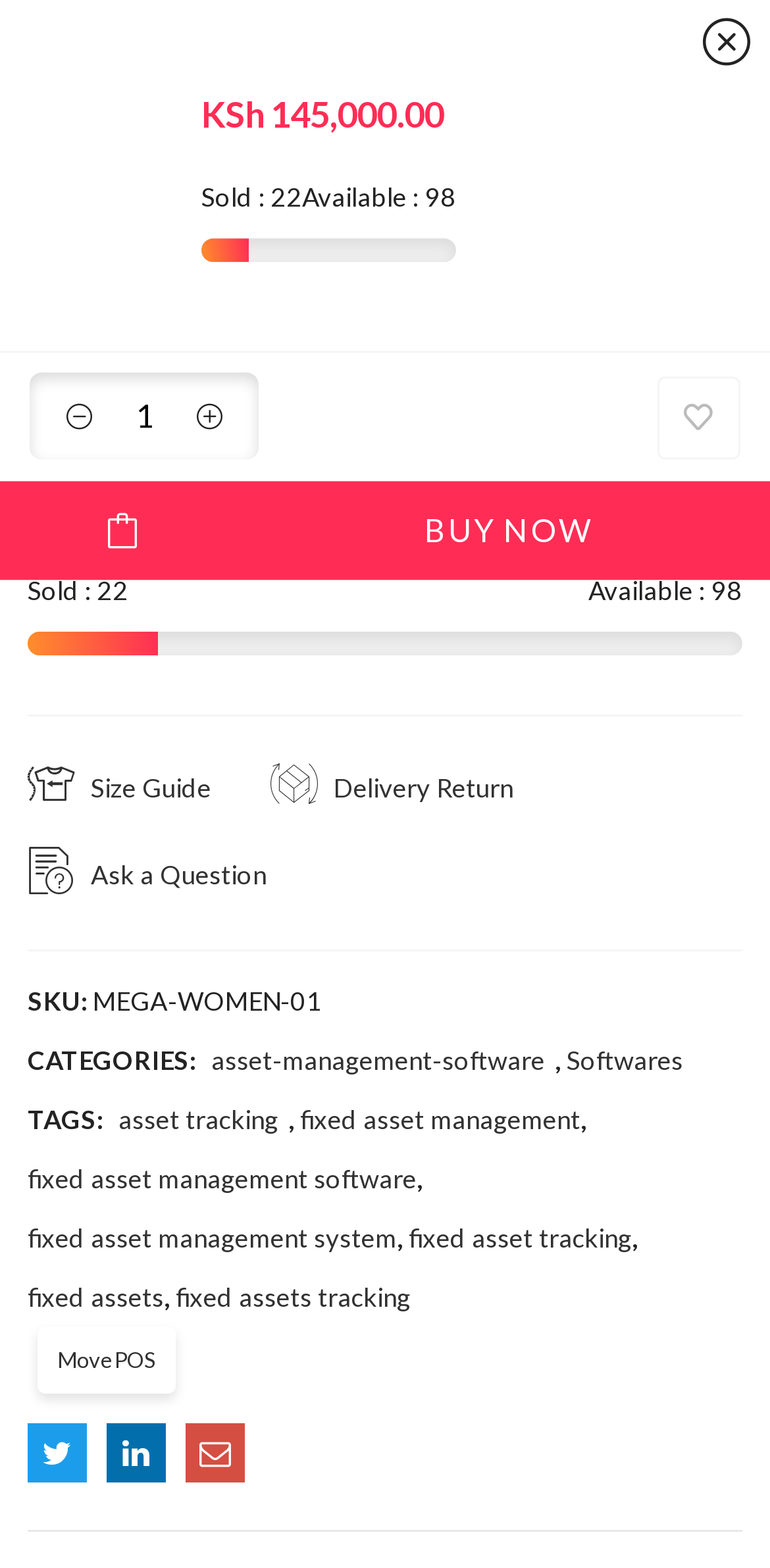Select the bounding box coordinates of the element I need to click to carry out the following instruction: "Click the ADD TO CART button".

[0.0, 0.307, 0.321, 0.37]